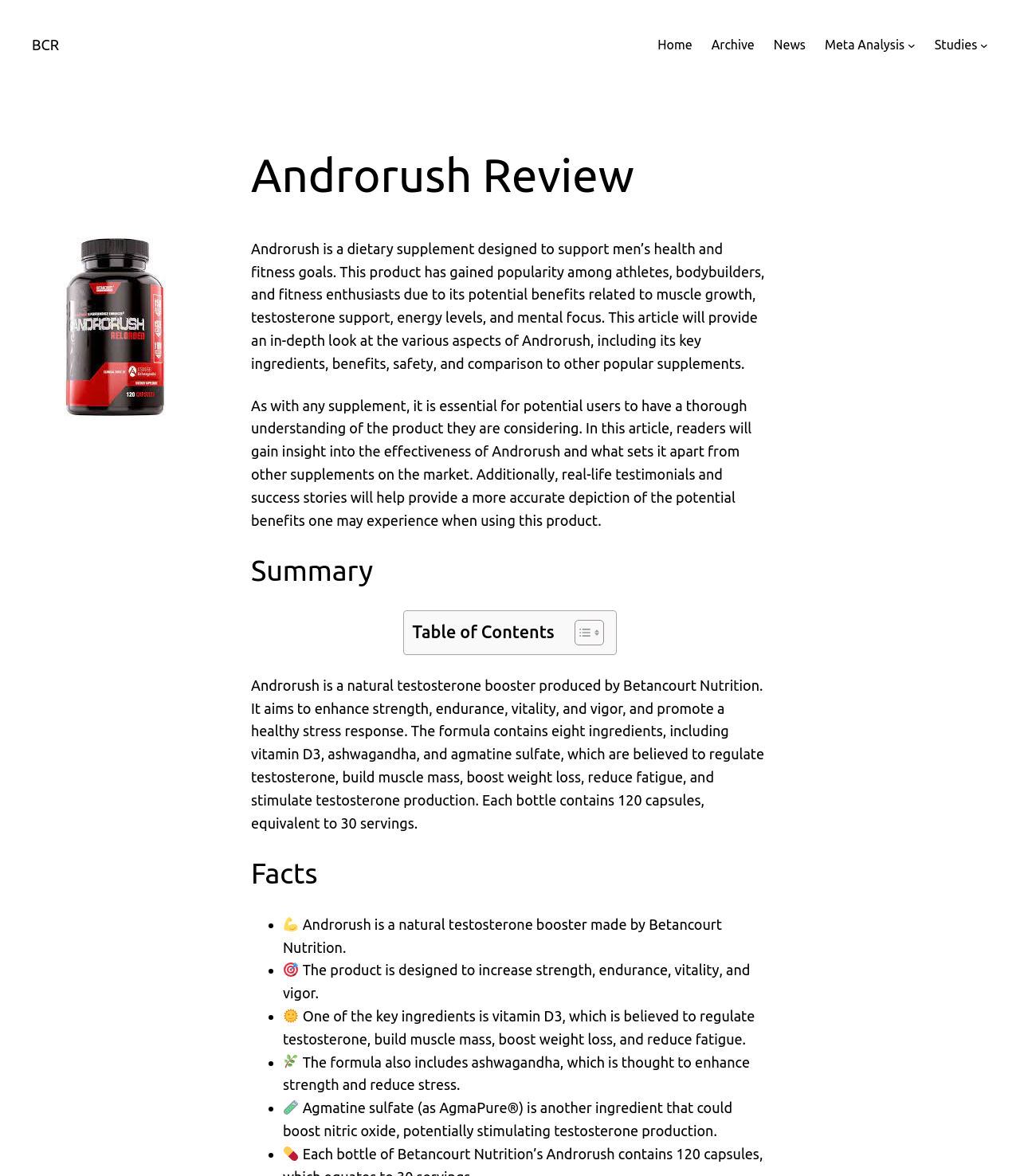Using a single word or phrase, answer the following question: 
What is the benefit of ashwagandha in Androrush?

Enhance strength and reduce stress